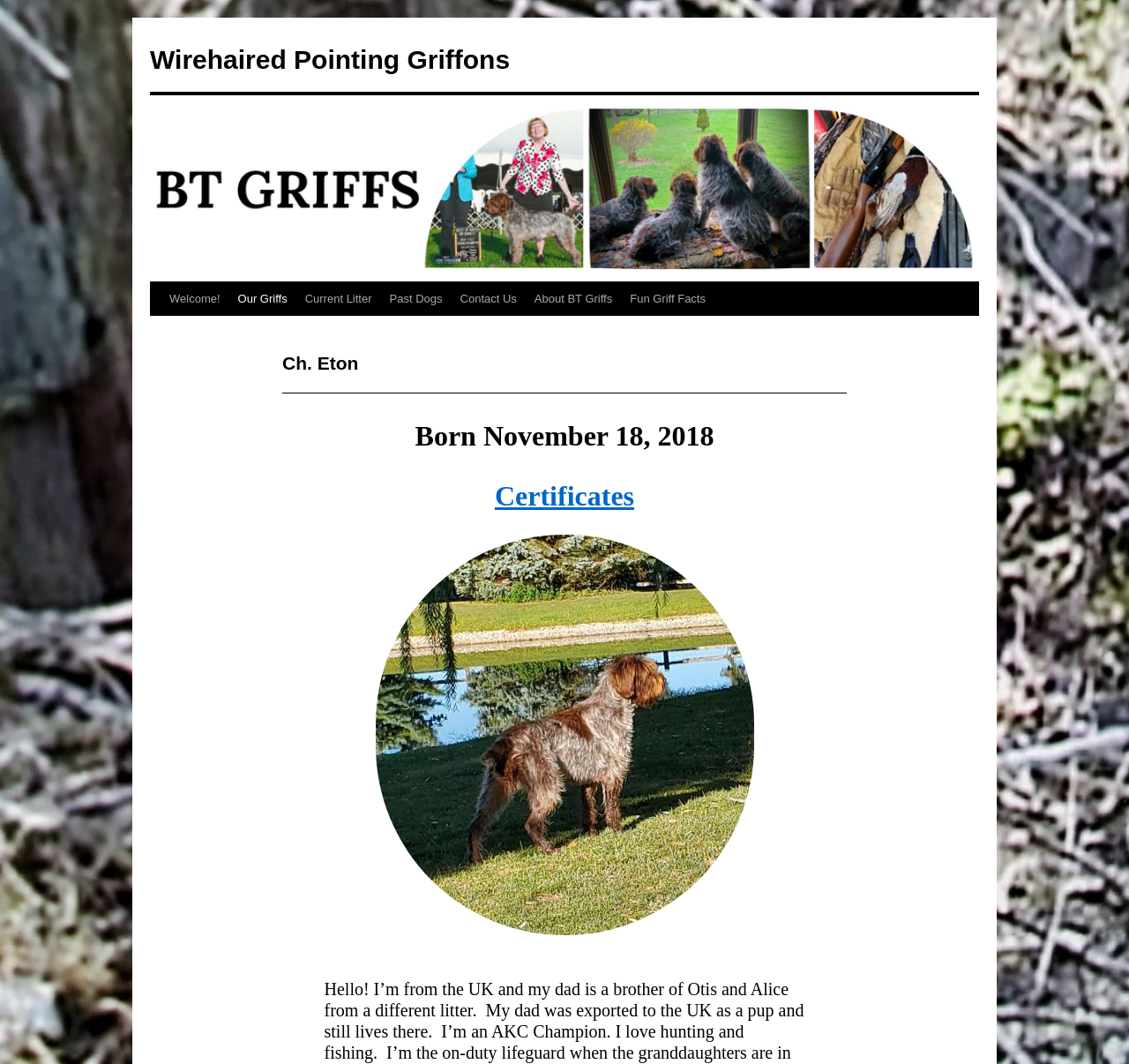Please provide the bounding box coordinate of the region that matches the element description: About BT Griffs. Coordinates should be in the format (top-left x, top-left y, bottom-right x, bottom-right y) and all values should be between 0 and 1.

[0.466, 0.265, 0.55, 0.297]